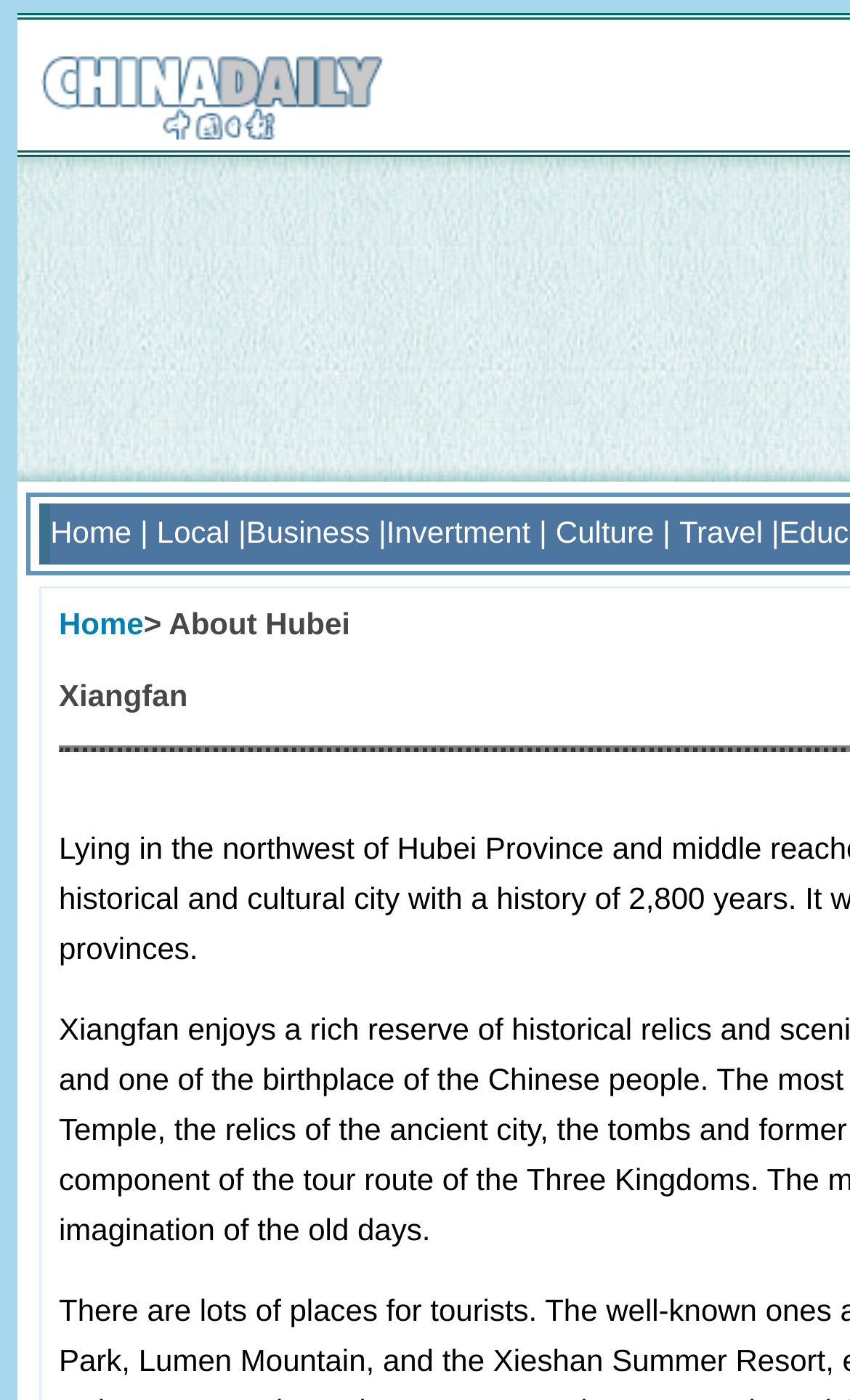Describe all the key features of the webpage in detail.

The webpage is about Xiangfan, a city or region. At the top-left corner, there is a small image. Below the image, there is a row of links, including "Home", "Local", "Business", "Invertment", "Culture", and "Travel", separated by vertical lines. These links are aligned horizontally and take up most of the width of the page. 

Below this row of links, there is another "Home" link, which is slightly larger and more prominent than the previous one.